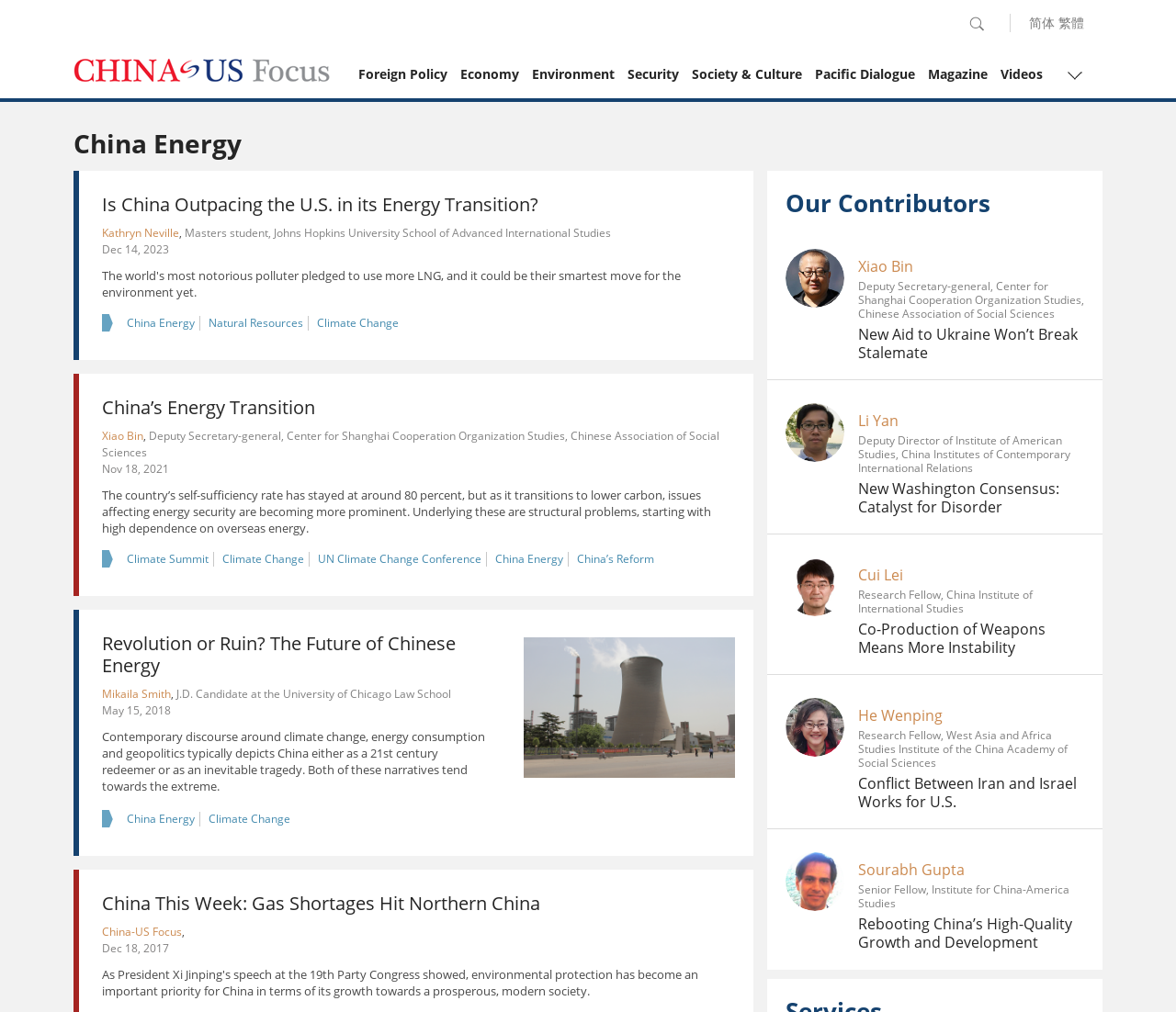Who is the author of the article 'Is China Outpacing the U.S. in its Energy Transition?'?
Provide a well-explained and detailed answer to the question.

The article 'Is China Outpacing the U.S. in its Energy Transition?' is written by Kathryn Neville, who is a Masters student at Johns Hopkins University School of Advanced International Studies. This information can be found below the title of the article.